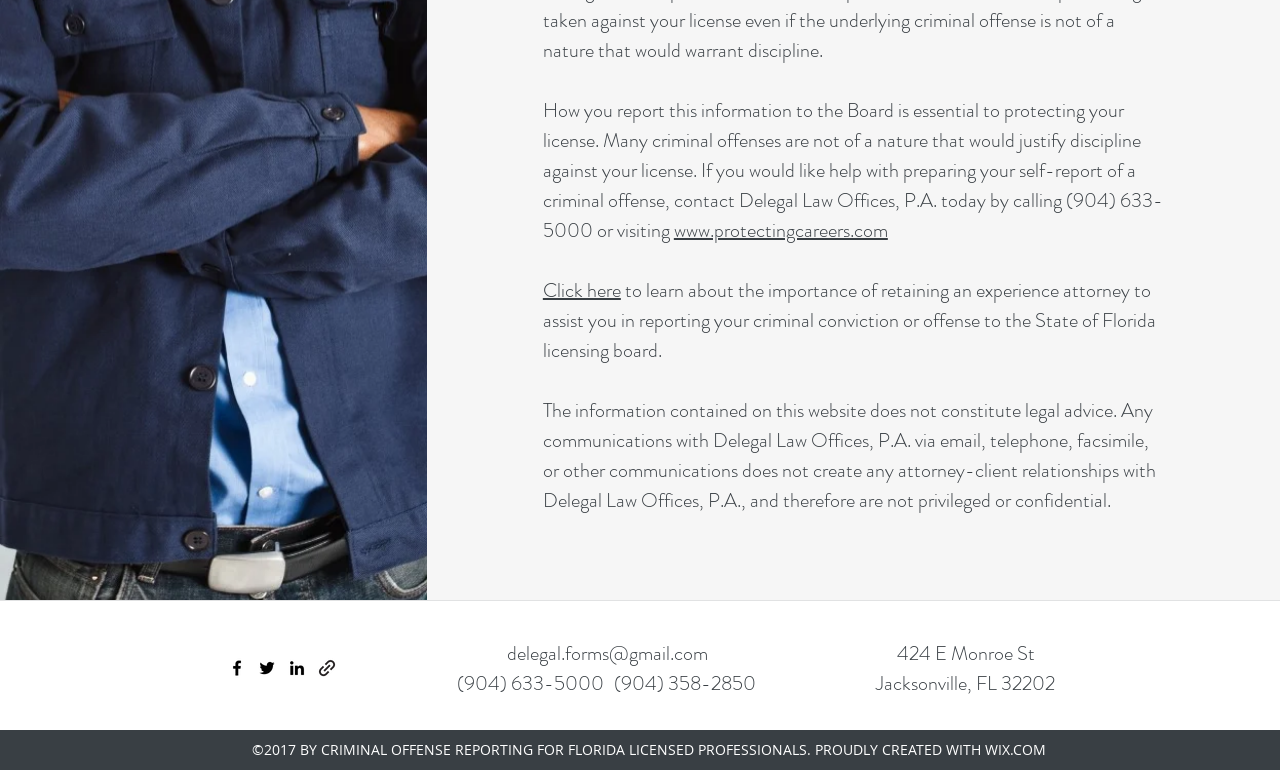Determine the bounding box coordinates for the UI element matching this description: "www.protectingcareers.com".

[0.526, 0.281, 0.694, 0.318]